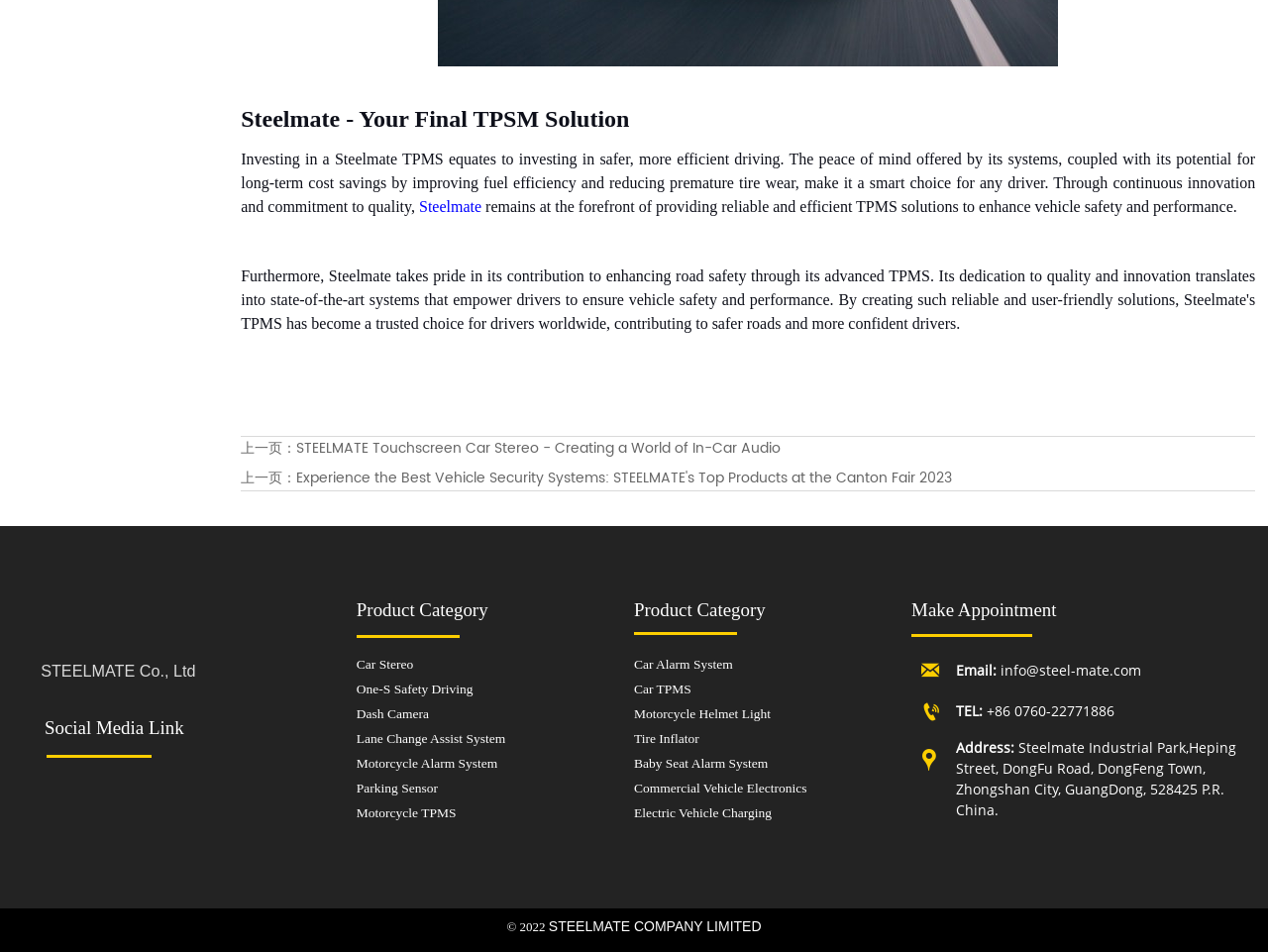Reply to the question below using a single word or brief phrase:
What is the product category above 'Car Stereo'?

Product Category